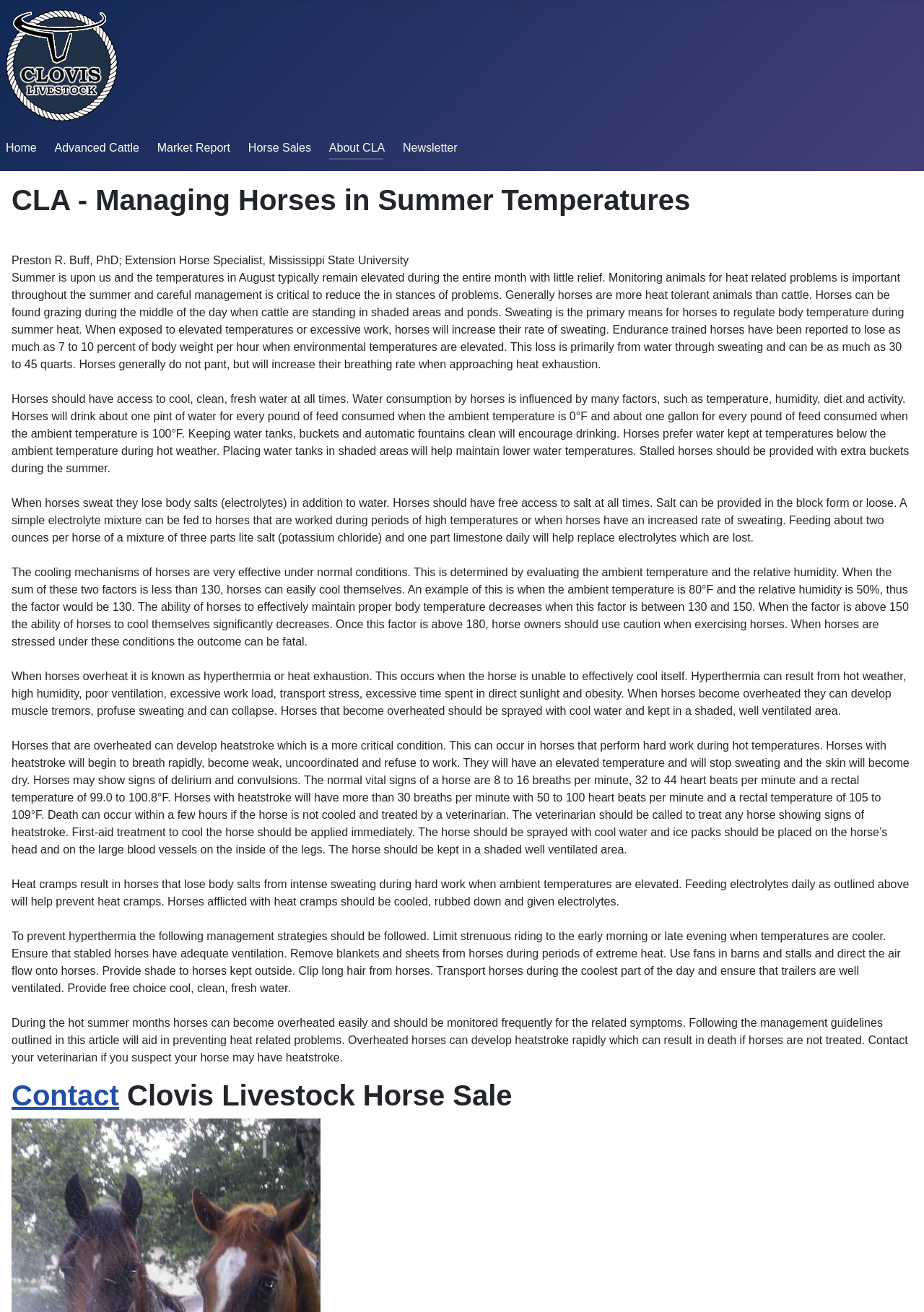What should horses have access to at all times?
Can you give a detailed and elaborate answer to the question?

According to the article, horses should have access to cool, clean, fresh water at all times, which is mentioned in the paragraph discussing the importance of water consumption by horses.